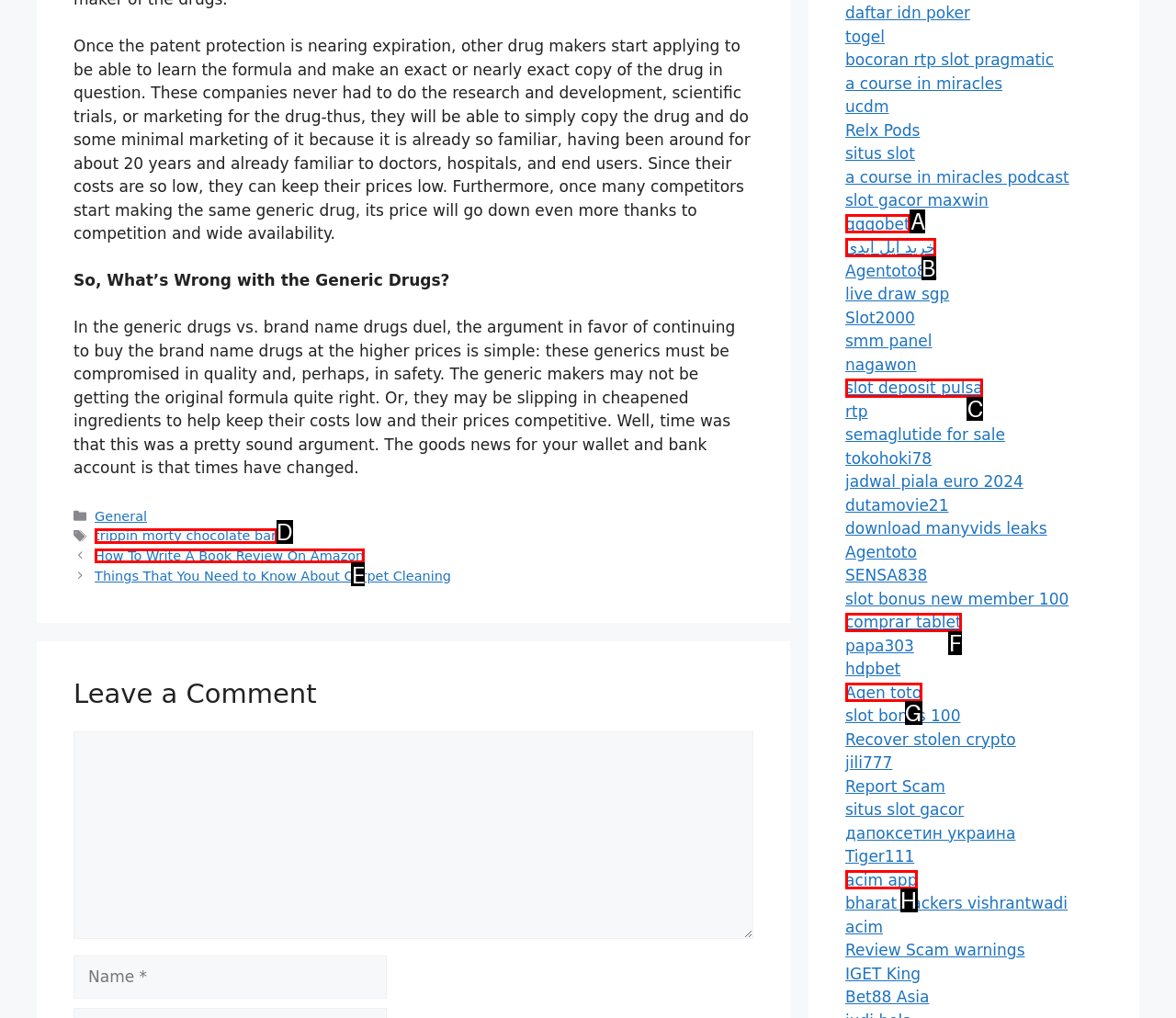Which lettered option should be clicked to perform the following task: Click the 'How To Write A Book Review On Amazon' link
Respond with the letter of the appropriate option.

E